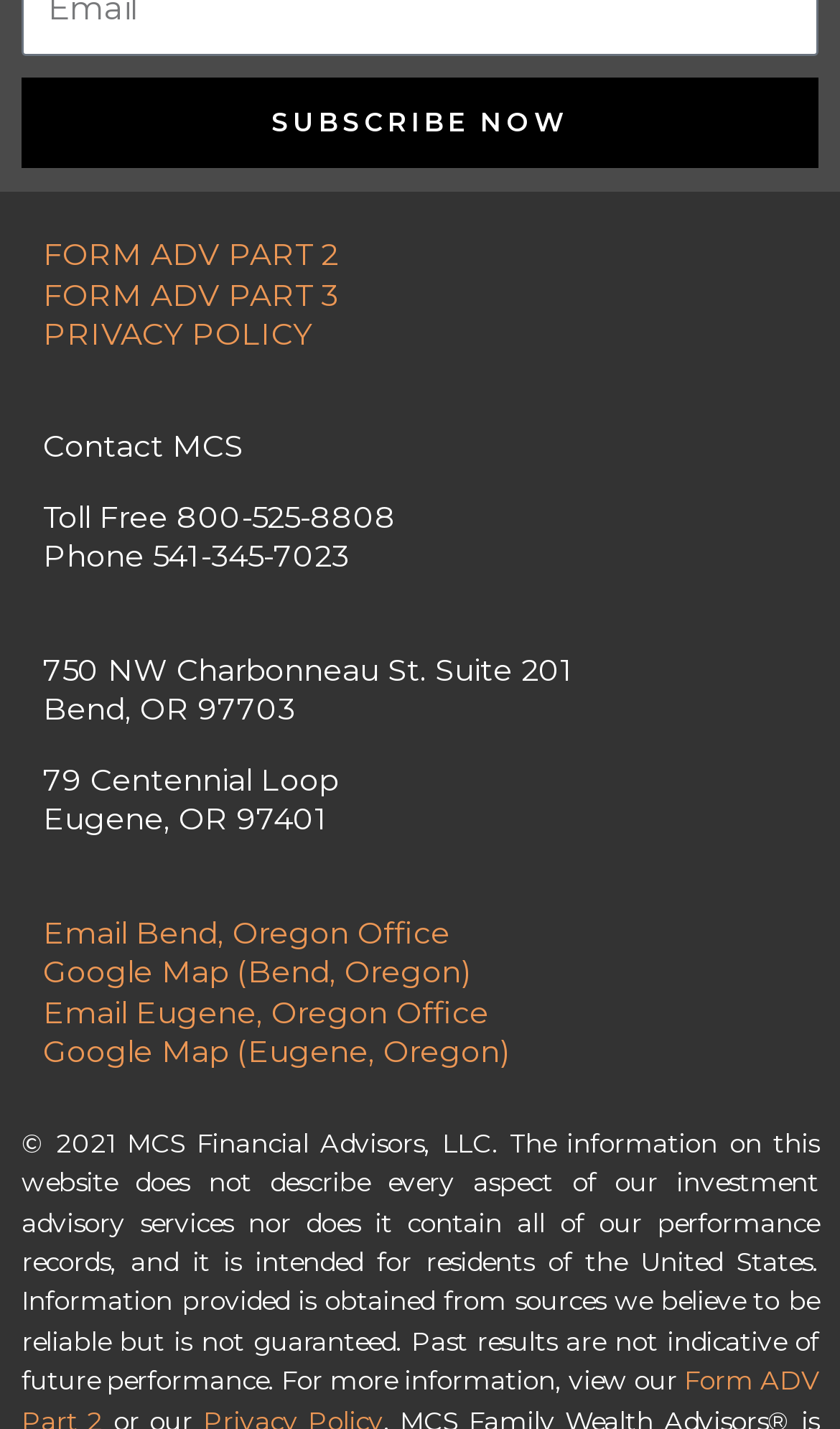Show the bounding box coordinates of the region that should be clicked to follow the instruction: "View the Google Map for Eugene, Oregon."

[0.051, 0.722, 0.605, 0.749]